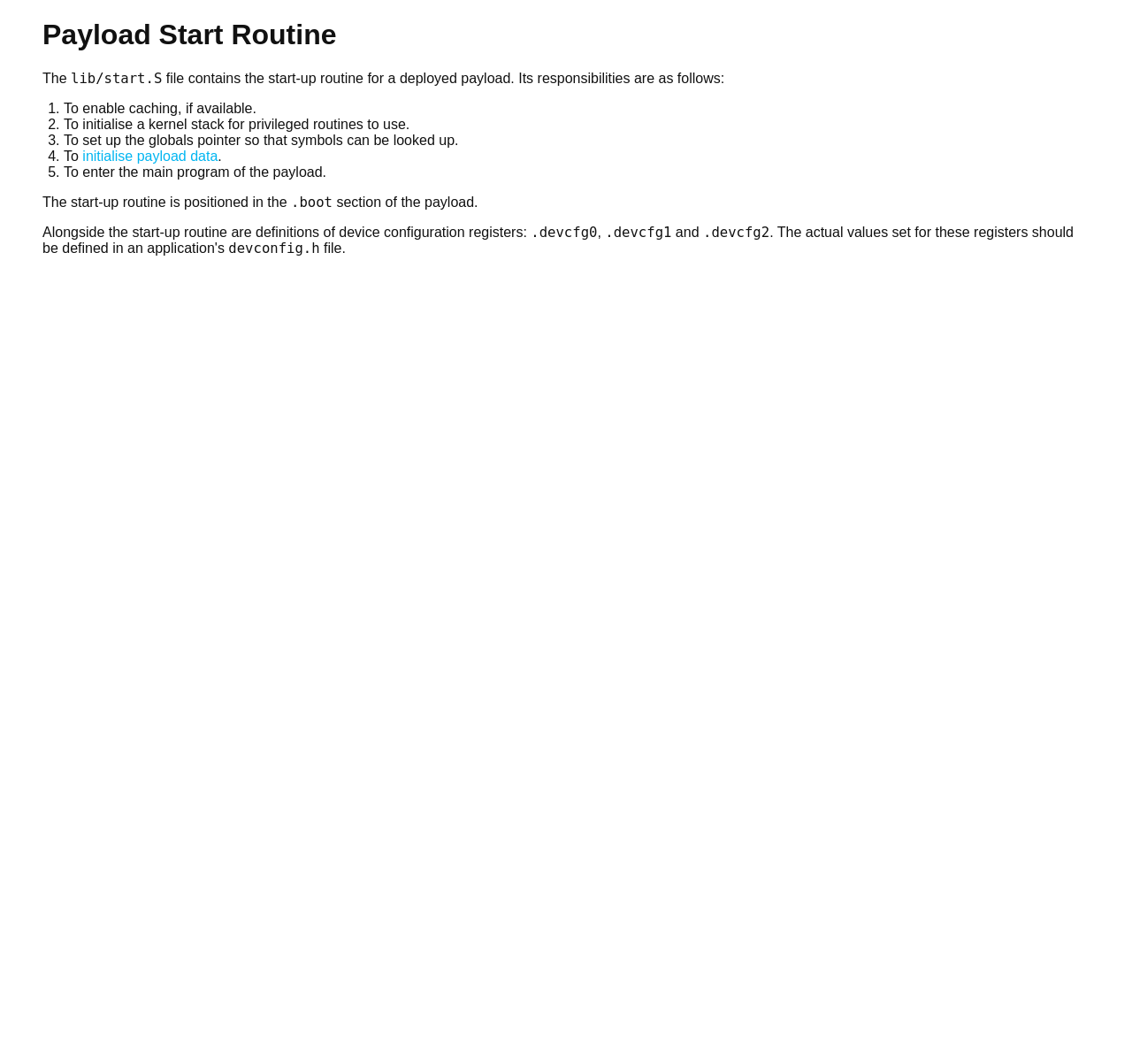Given the element description: "initialise payload data", predict the bounding box coordinates of this UI element. The coordinates must be four float numbers between 0 and 1, given as [left, top, right, bottom].

[0.073, 0.14, 0.192, 0.154]